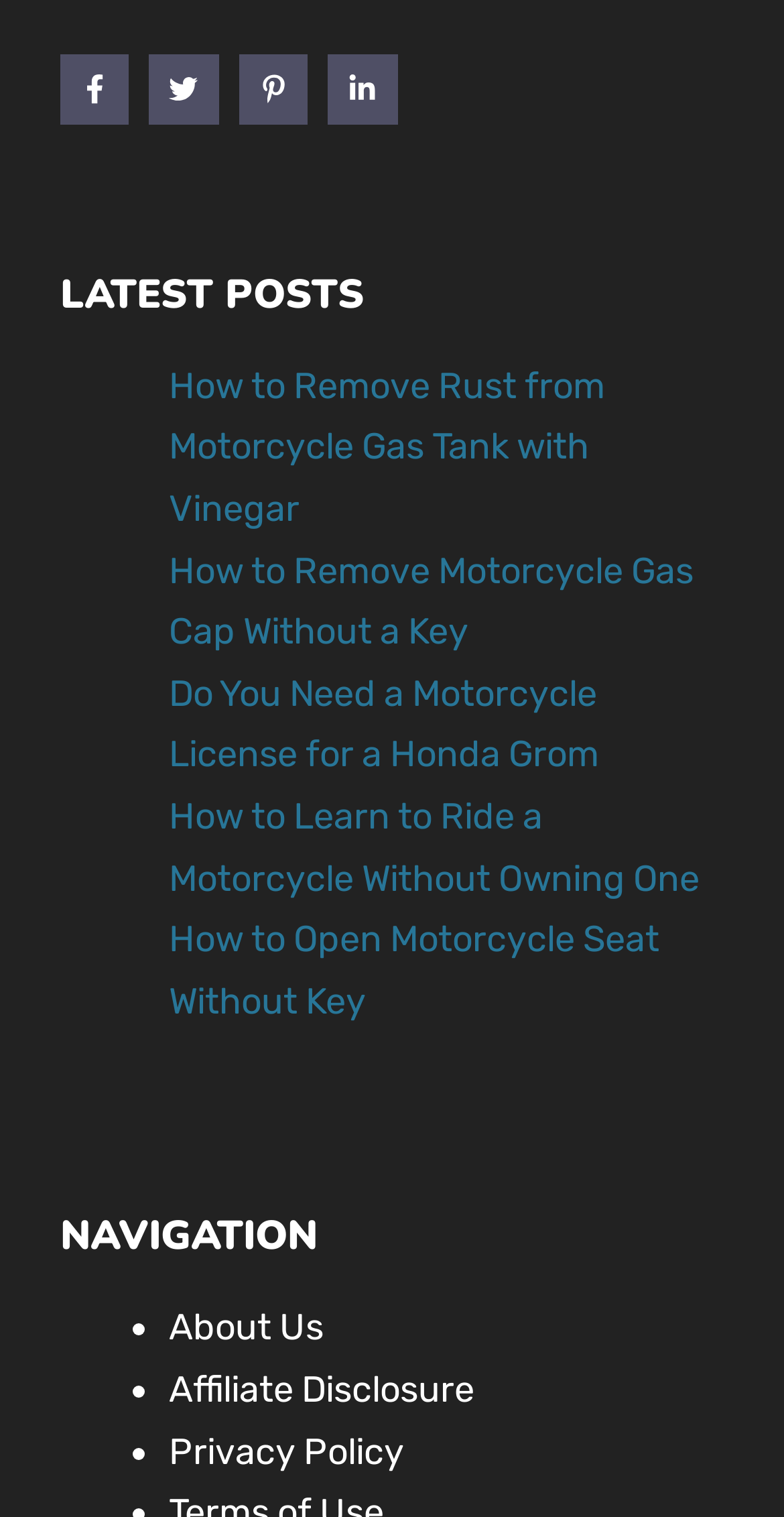Extract the bounding box coordinates for the UI element described by the text: "Affiliate Disclosure". The coordinates should be in the form of [left, top, right, bottom] with values between 0 and 1.

[0.215, 0.901, 0.605, 0.931]